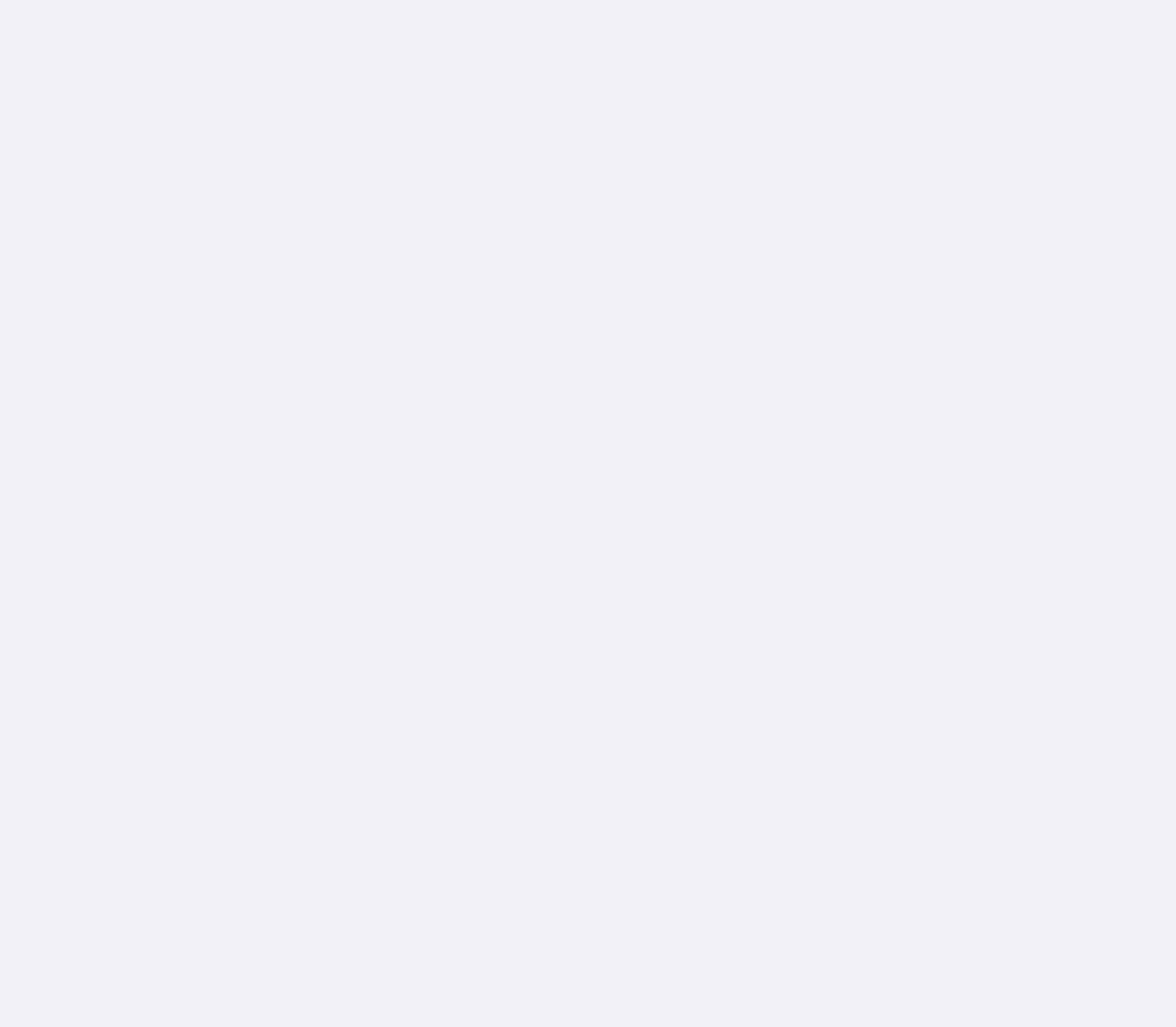Given the element description Privacy policy, identify the bounding box coordinates for the UI element on the webpage screenshot. The format should be (top-left x, top-left y, bottom-right x, bottom-right y), with values between 0 and 1.

[0.591, 0.96, 0.685, 0.985]